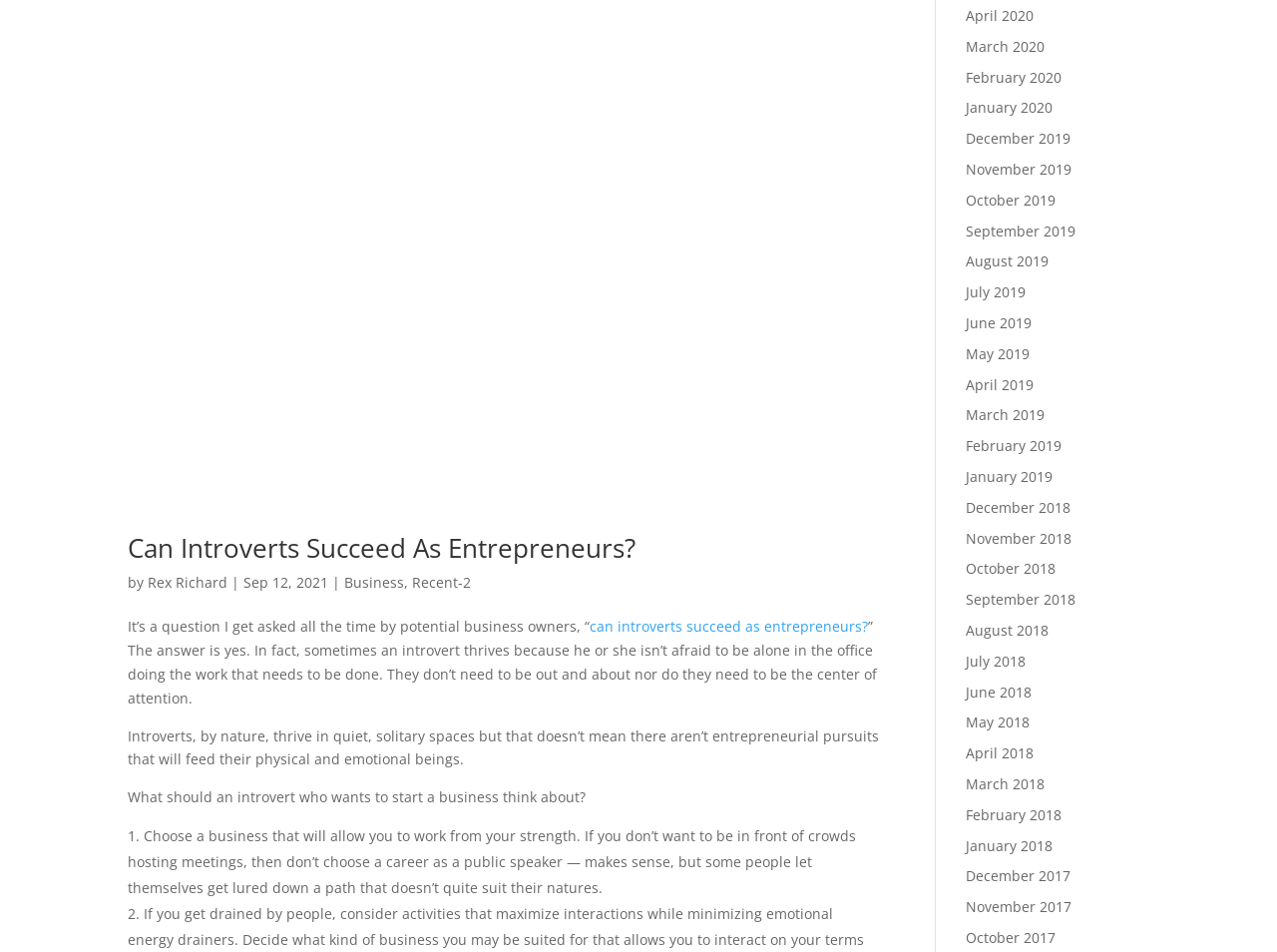Highlight the bounding box coordinates of the region I should click on to meet the following instruction: "Read the article 'Can Introverts Succeed As Entrepreneurs?'".

[0.1, 0.036, 0.689, 0.53]